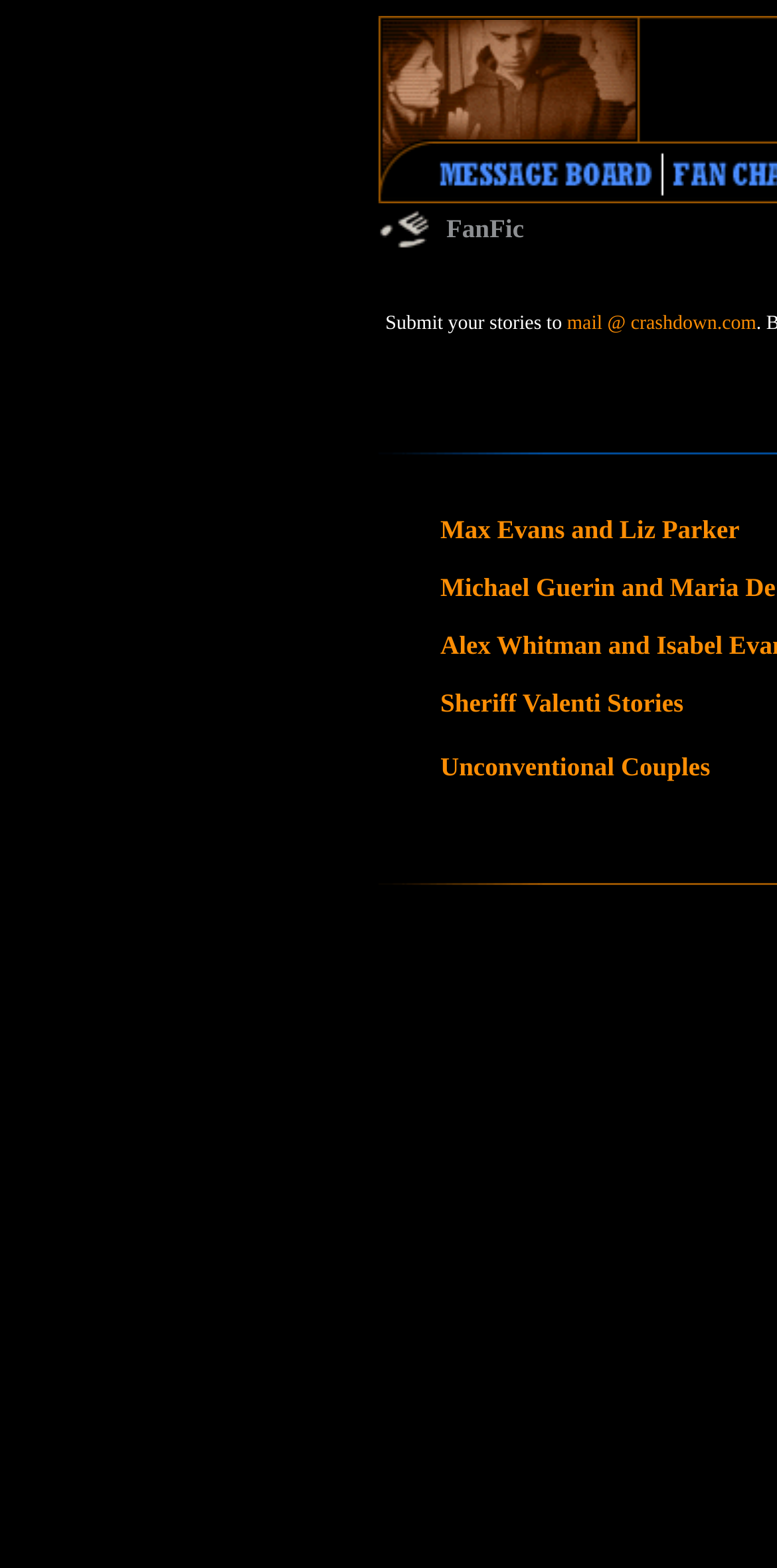Answer in one word or a short phrase: 
How many images are on the webpage?

5